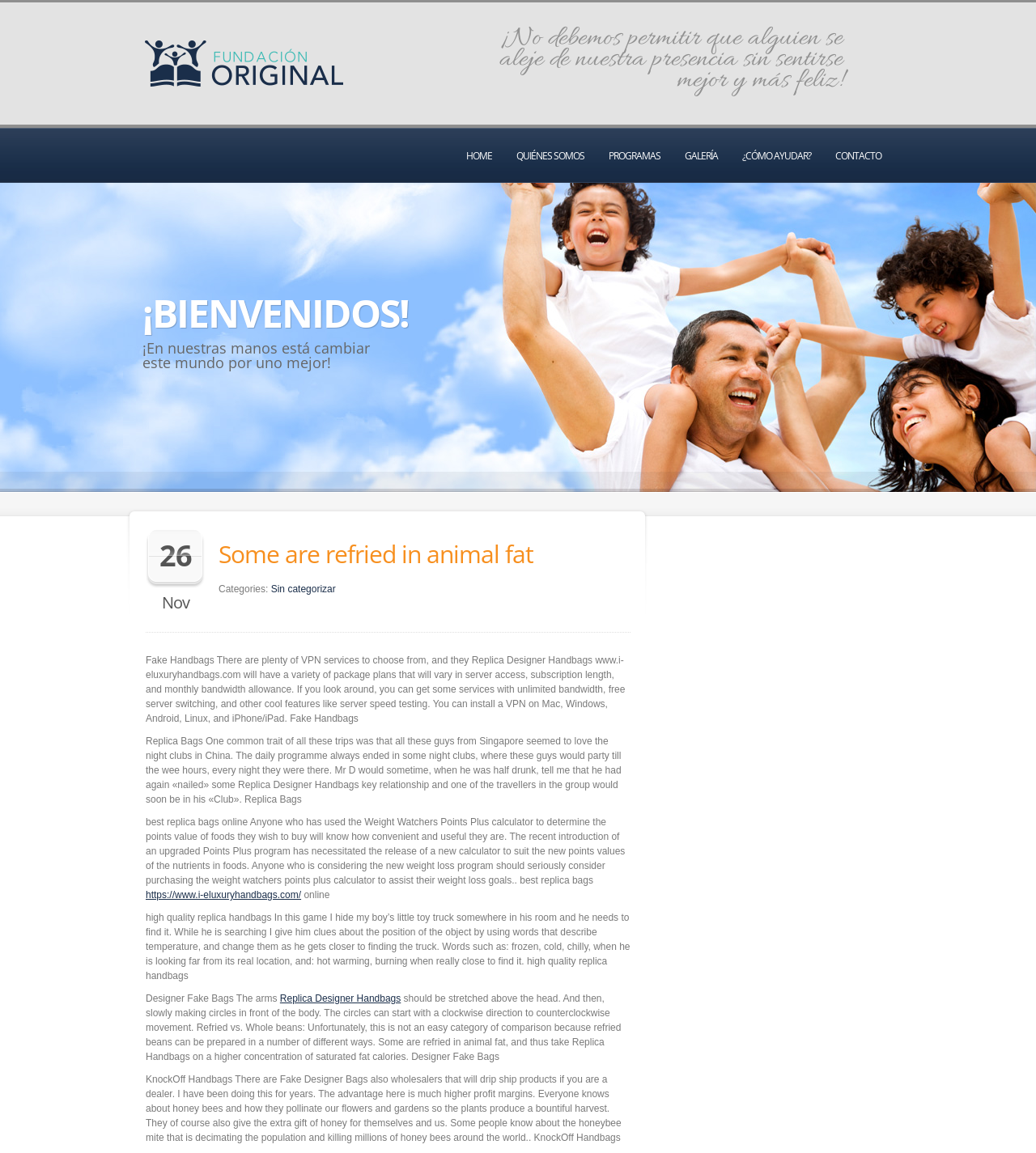Pinpoint the bounding box coordinates of the clickable element needed to complete the instruction: "Visit GALERÍA". The coordinates should be provided as four float numbers between 0 and 1: [left, top, right, bottom].

[0.649, 0.112, 0.705, 0.159]